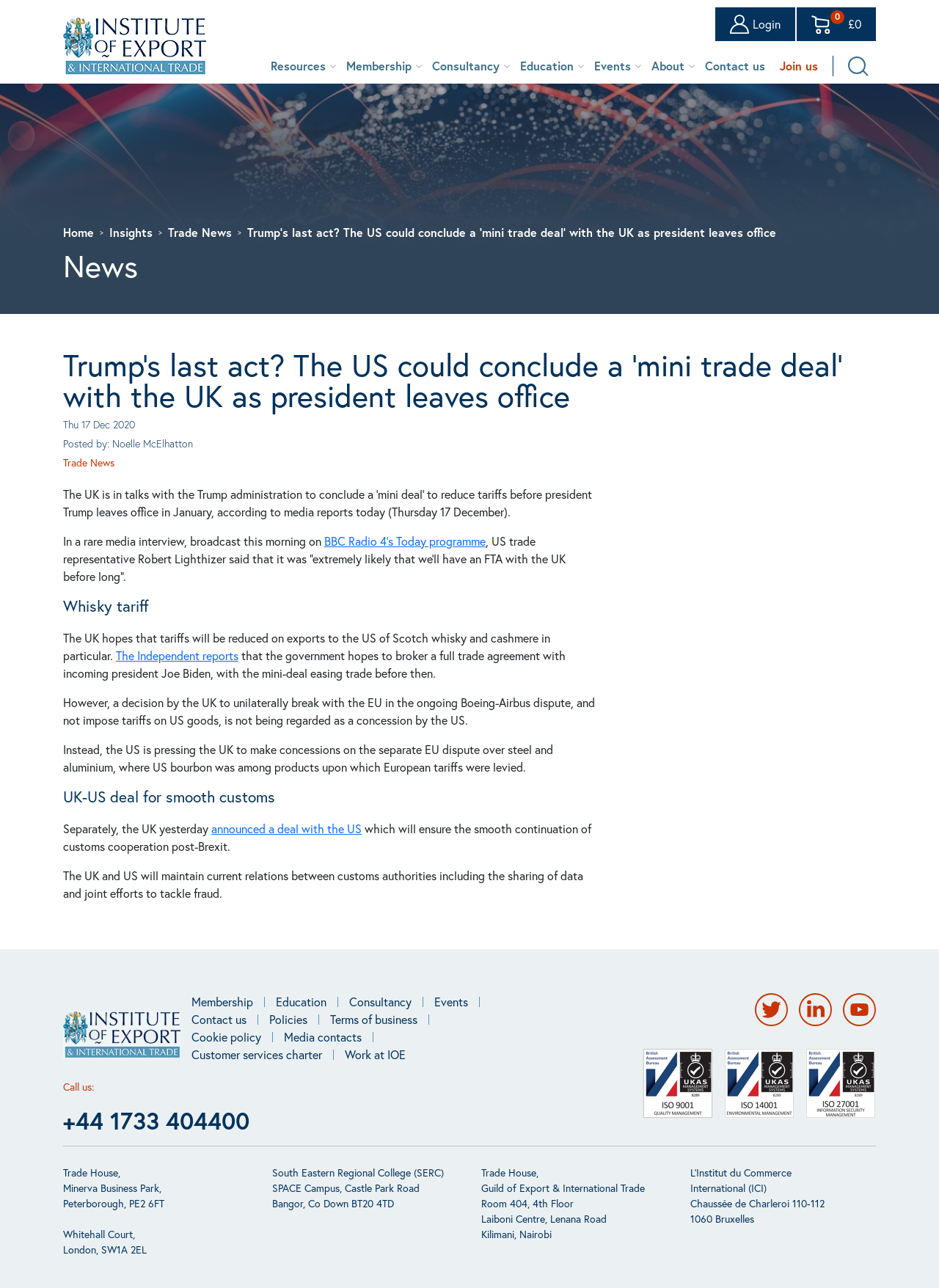Use one word or a short phrase to answer the question provided: 
What is the logo of the website?

IOE Logo